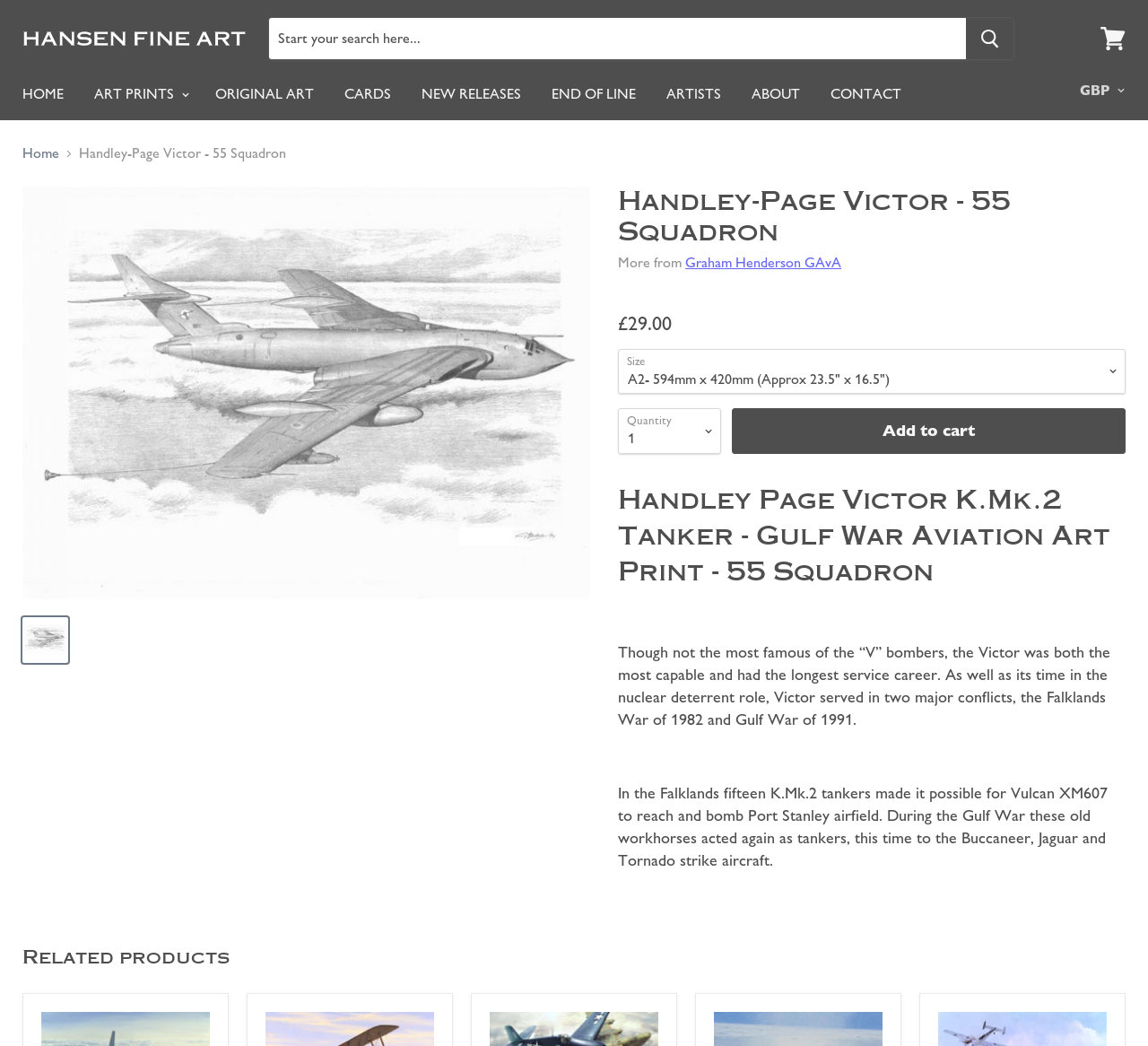Refer to the image and provide an in-depth answer to the question: 
What is the name of the artist?

I found the answer by looking at the text on the webpage, specifically the section that mentions 'More from Graham Henderson GAvA'.